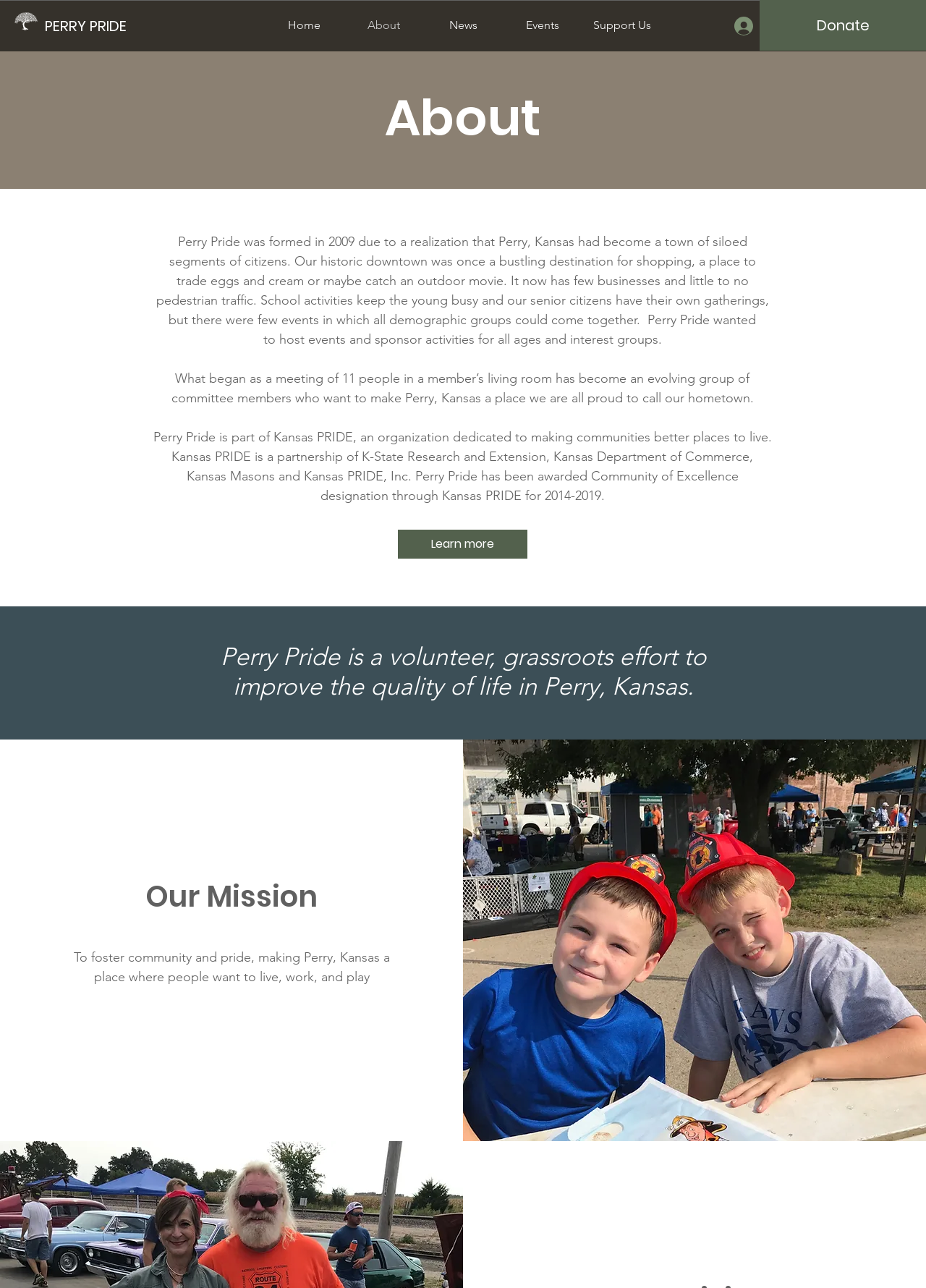Using floating point numbers between 0 and 1, provide the bounding box coordinates in the format (top-left x, top-left y, bottom-right x, bottom-right y). Locate the UI element described here: Log In

[0.782, 0.009, 0.875, 0.031]